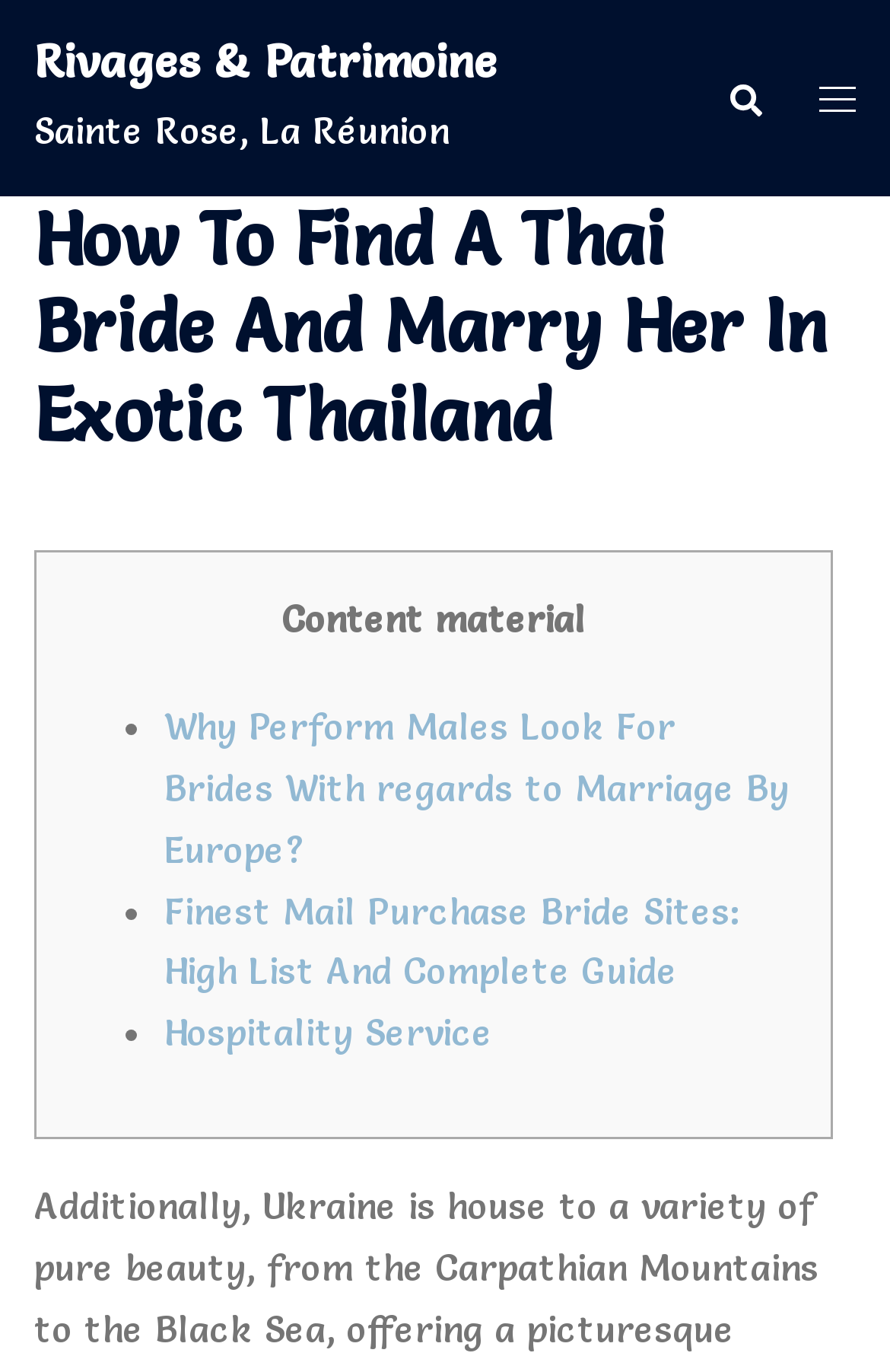Identify the bounding box coordinates for the UI element described as follows: Rechercher. Use the format (top-left x, top-left y, bottom-right x, bottom-right y) and ensure all values are floating point numbers between 0 and 1.

[0.815, 0.055, 0.856, 0.087]